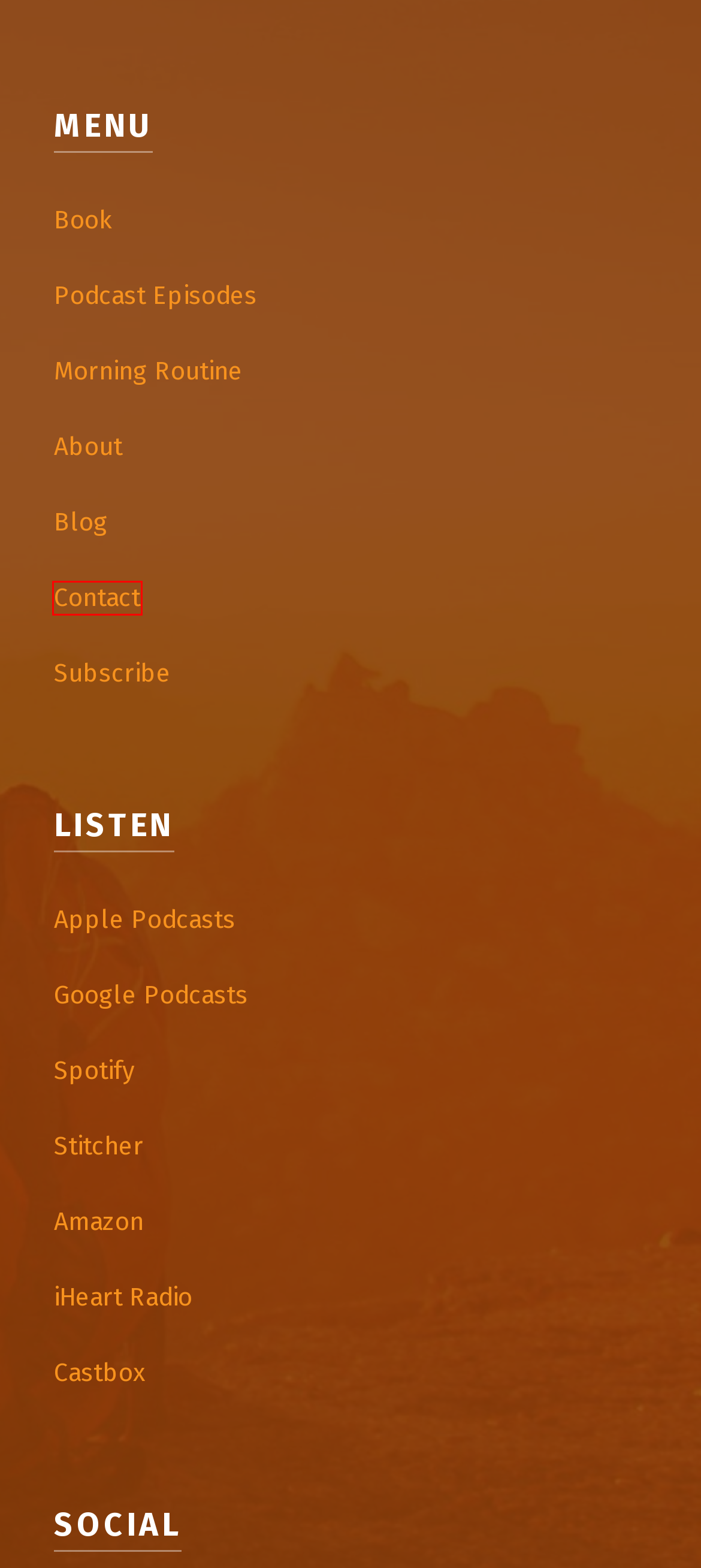Examine the screenshot of a webpage featuring a red bounding box and identify the best matching webpage description for the new page that results from clicking the element within the box. Here are the options:
A. The Morning Upgrade Podcast Featuring Erin Marcus
B. Blog - Morning Upgrade
C. Book Summary Review: Atomic Habits By James Clear
D. Morning Routine Cards for Success - Morning Upgrade
E. Privacy Policy - Morning Upgrade
F. Contact - Morning Upgrade
G. Ryan Cote - My Story About Creating Morning Upgrade
H. Subscribe - Morning Upgrade

F